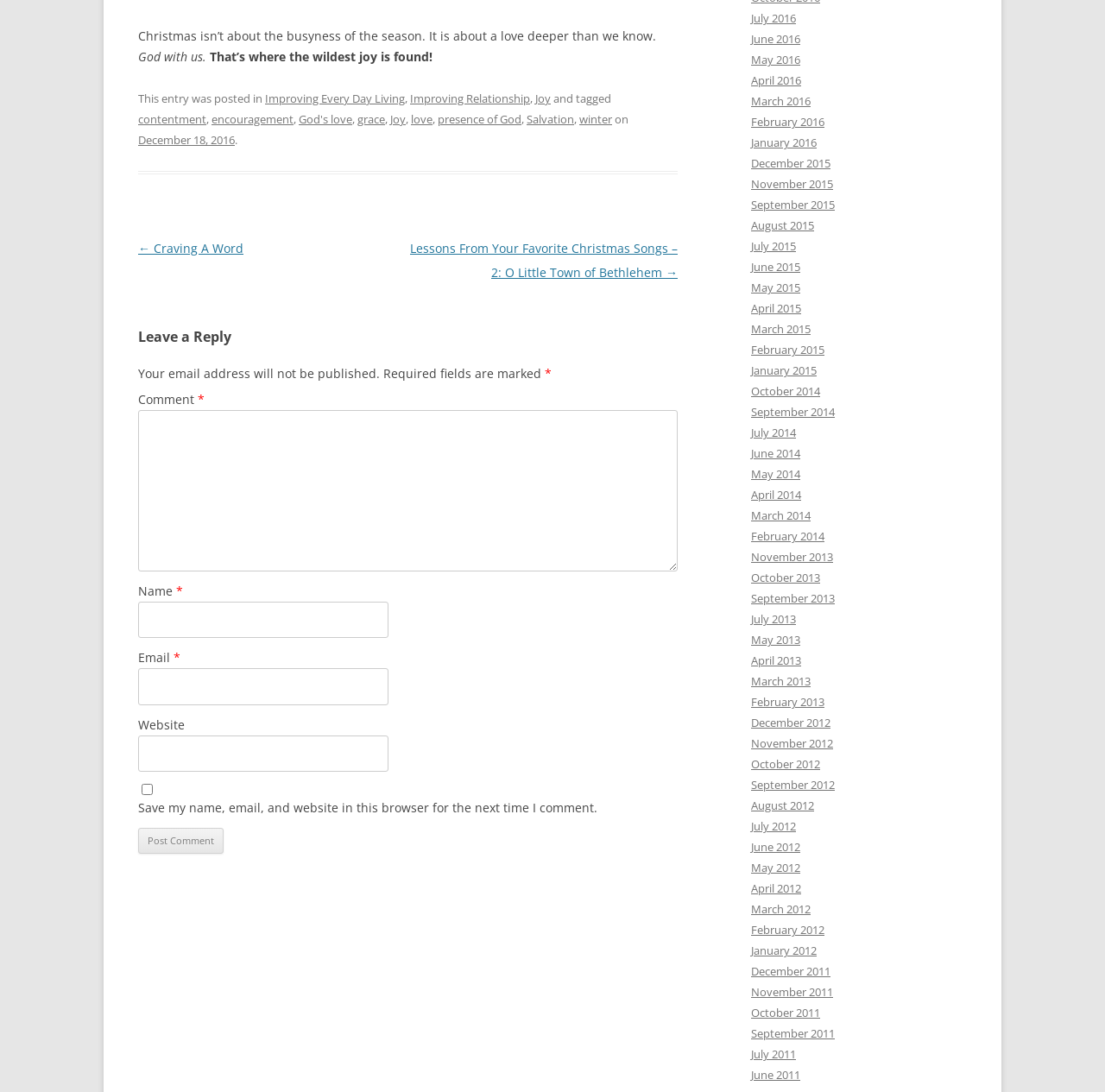Please identify the bounding box coordinates of where to click in order to follow the instruction: "Click the 'Post Comment' button".

[0.125, 0.758, 0.202, 0.782]